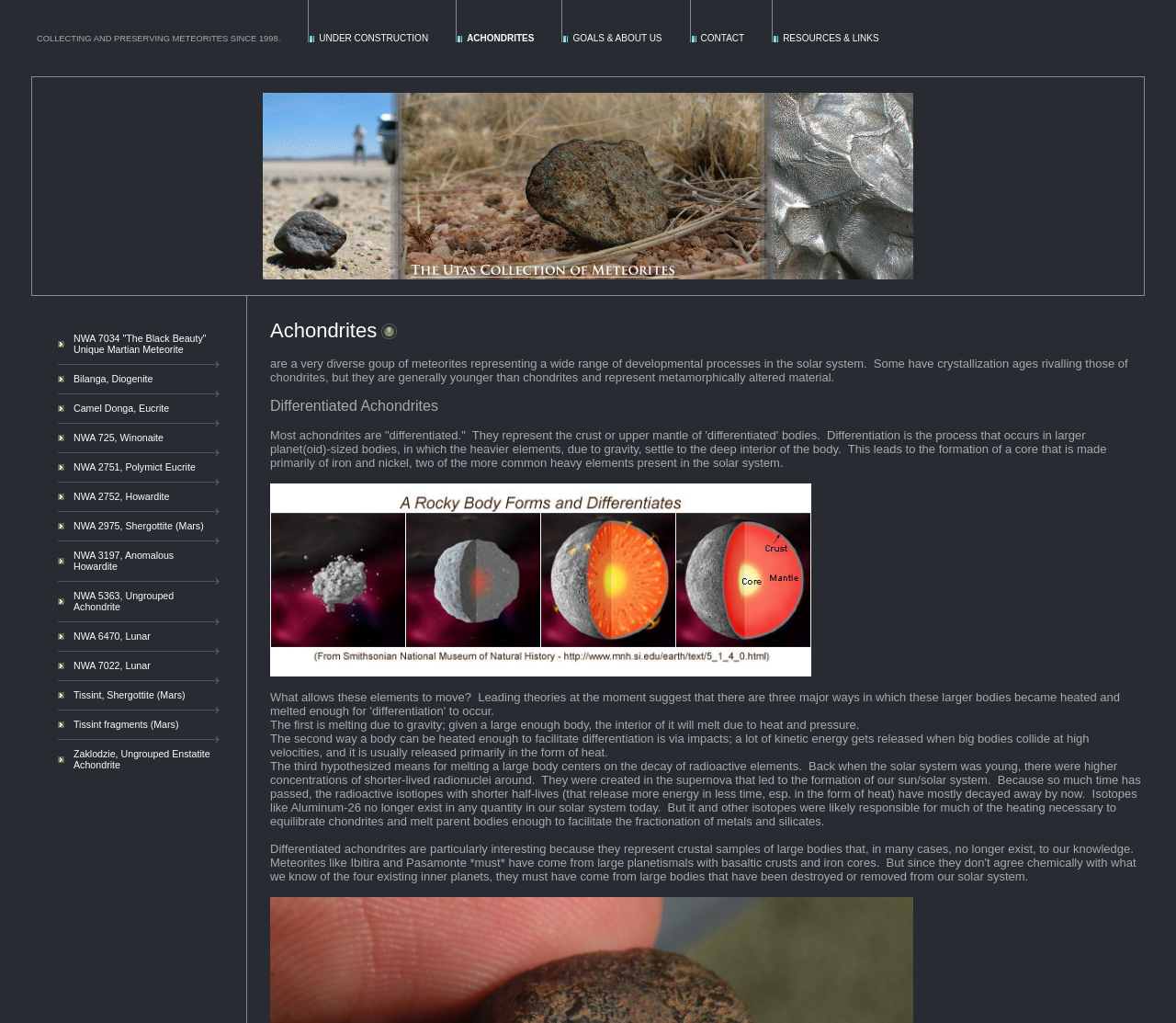What is the name of the Martian meteorite listed on this webpage?
Respond to the question with a single word or phrase according to the image.

NWA 7034